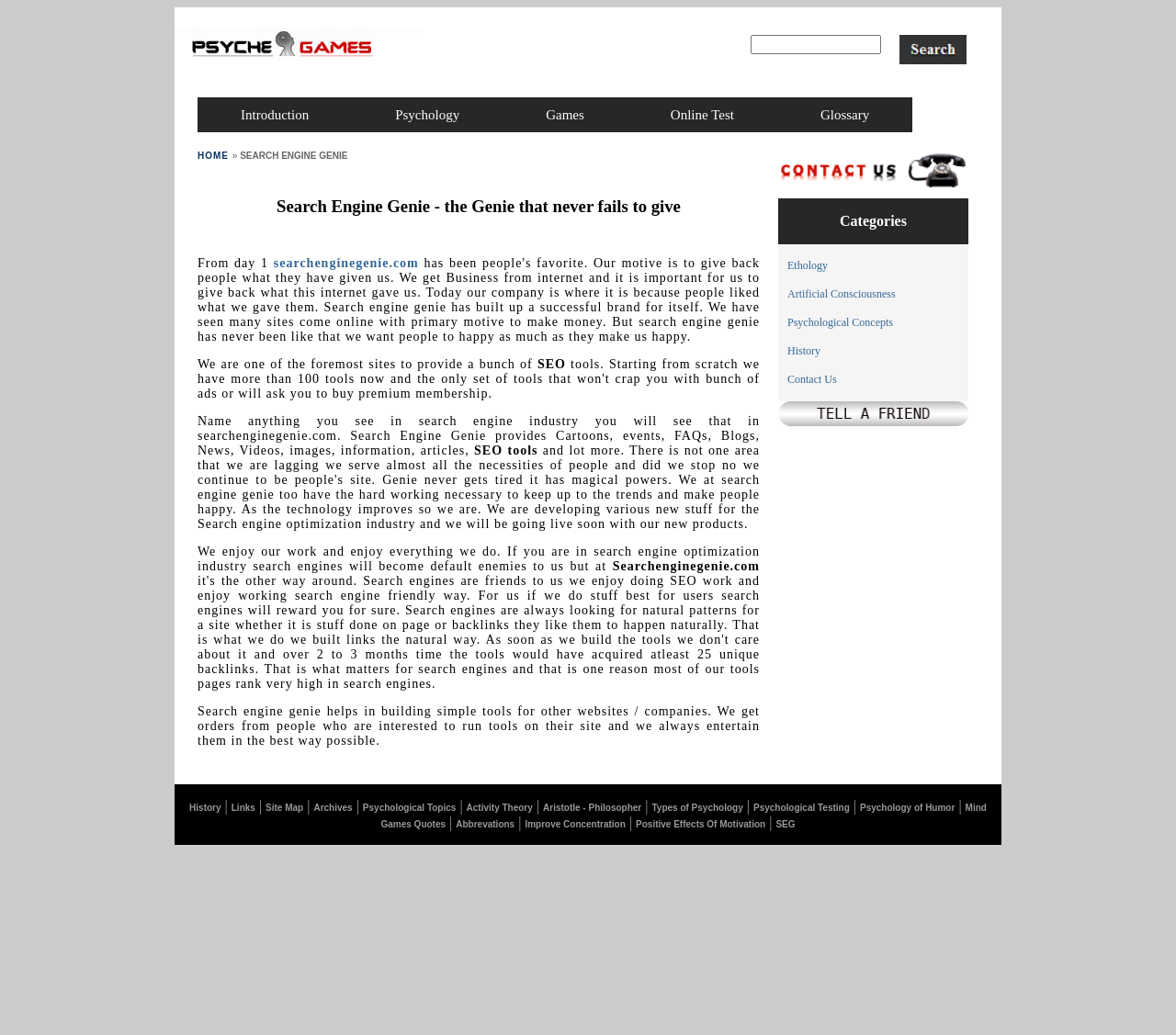Identify the bounding box coordinates of the element that should be clicked to fulfill this task: "Visit the 'Games' page". The coordinates should be provided as four float numbers between 0 and 1, i.e., [left, top, right, bottom].

[0.464, 0.104, 0.497, 0.118]